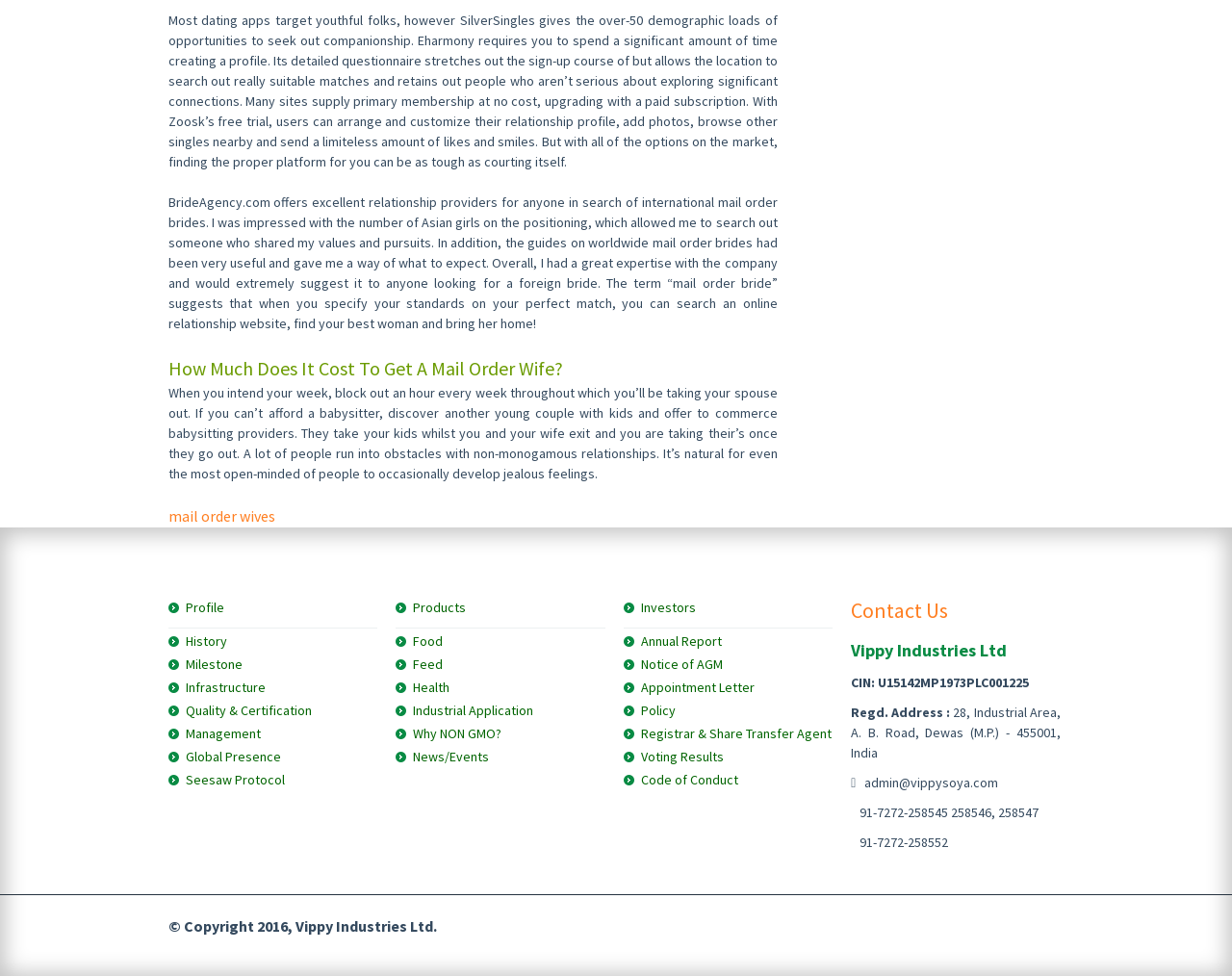Pinpoint the bounding box coordinates of the clickable element needed to complete the instruction: "Go to 'Profile'". The coordinates should be provided as four float numbers between 0 and 1: [left, top, right, bottom].

[0.136, 0.613, 0.182, 0.631]